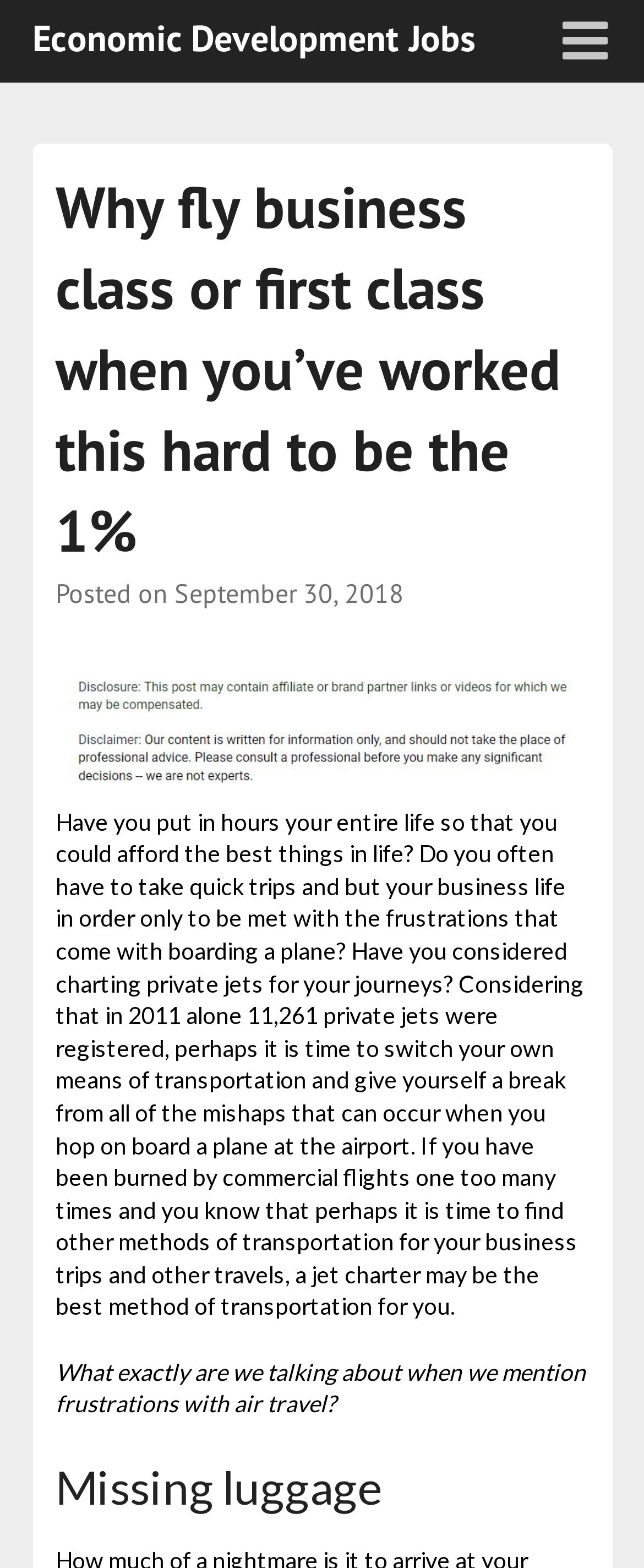From the element description September 30, 2018, predict the bounding box coordinates of the UI element. The coordinates must be specified in the format (top-left x, top-left y, bottom-right x, bottom-right y) and should be within the 0 to 1 range.

[0.271, 0.368, 0.627, 0.389]